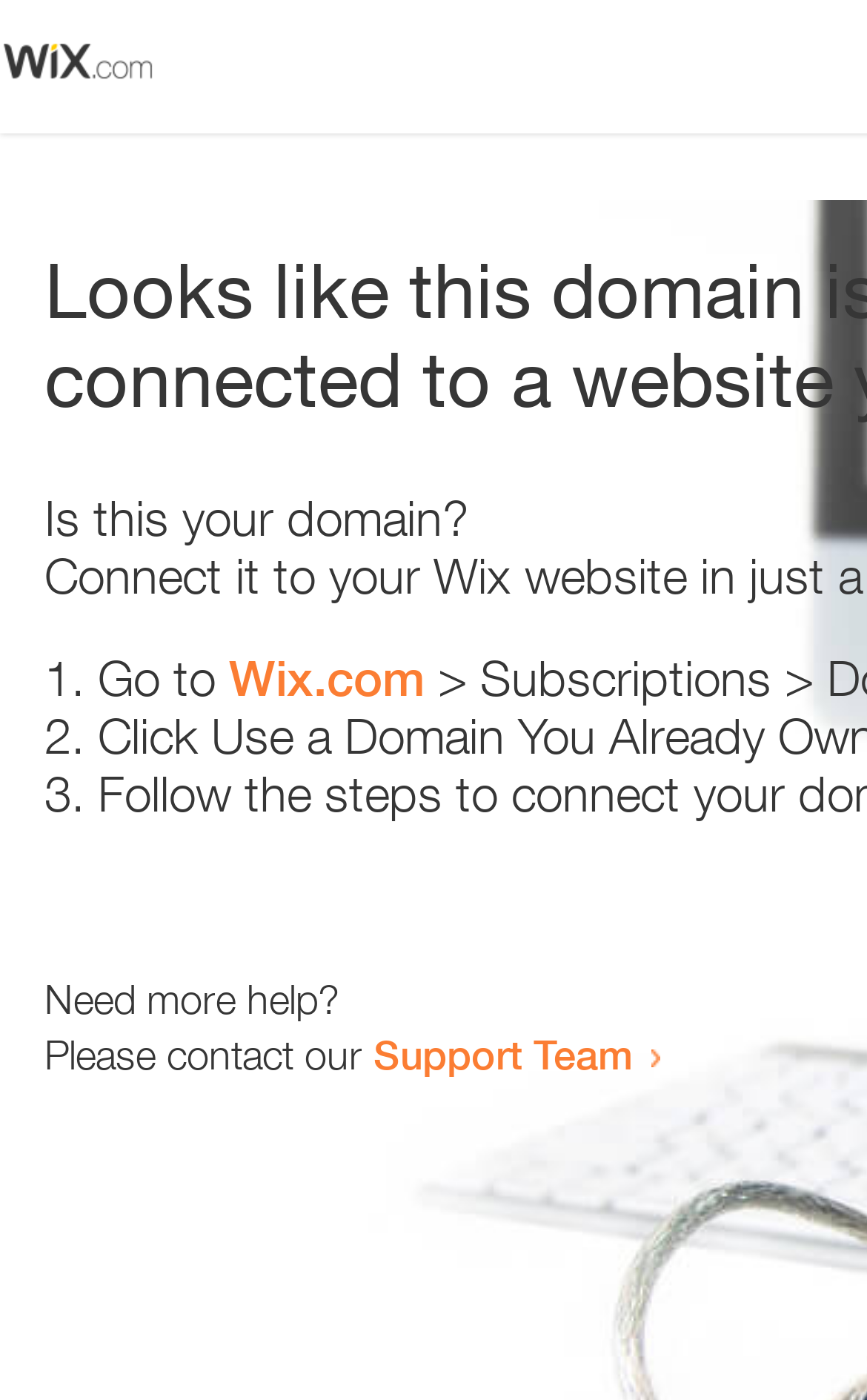Using the description: "Wix.com", identify the bounding box of the corresponding UI element in the screenshot.

[0.264, 0.464, 0.49, 0.505]